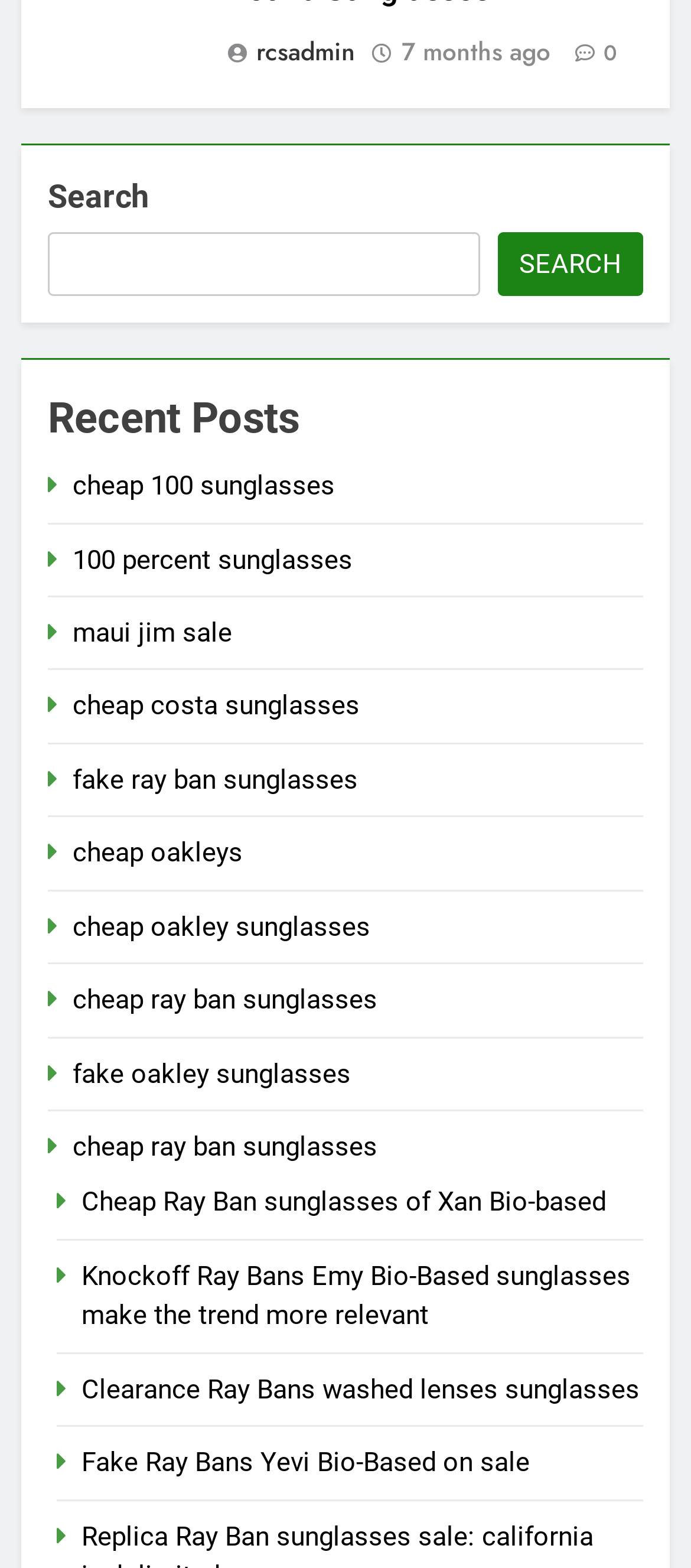Please specify the bounding box coordinates of the area that should be clicked to accomplish the following instruction: "view cheap 100 sunglasses". The coordinates should consist of four float numbers between 0 and 1, i.e., [left, top, right, bottom].

[0.105, 0.3, 0.485, 0.32]